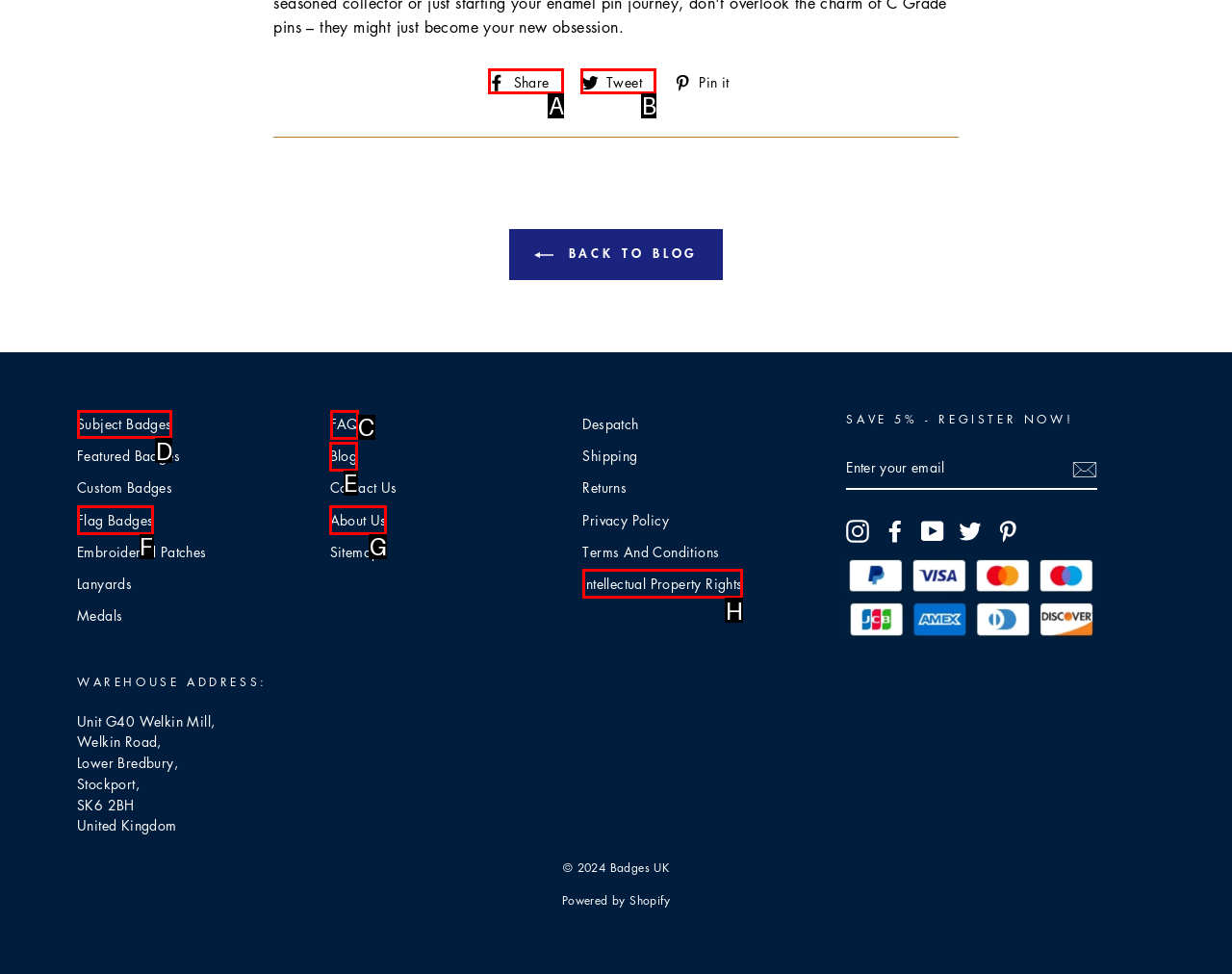Pick the option that should be clicked to perform the following task: Select a pick-up location
Answer with the letter of the selected option from the available choices.

None